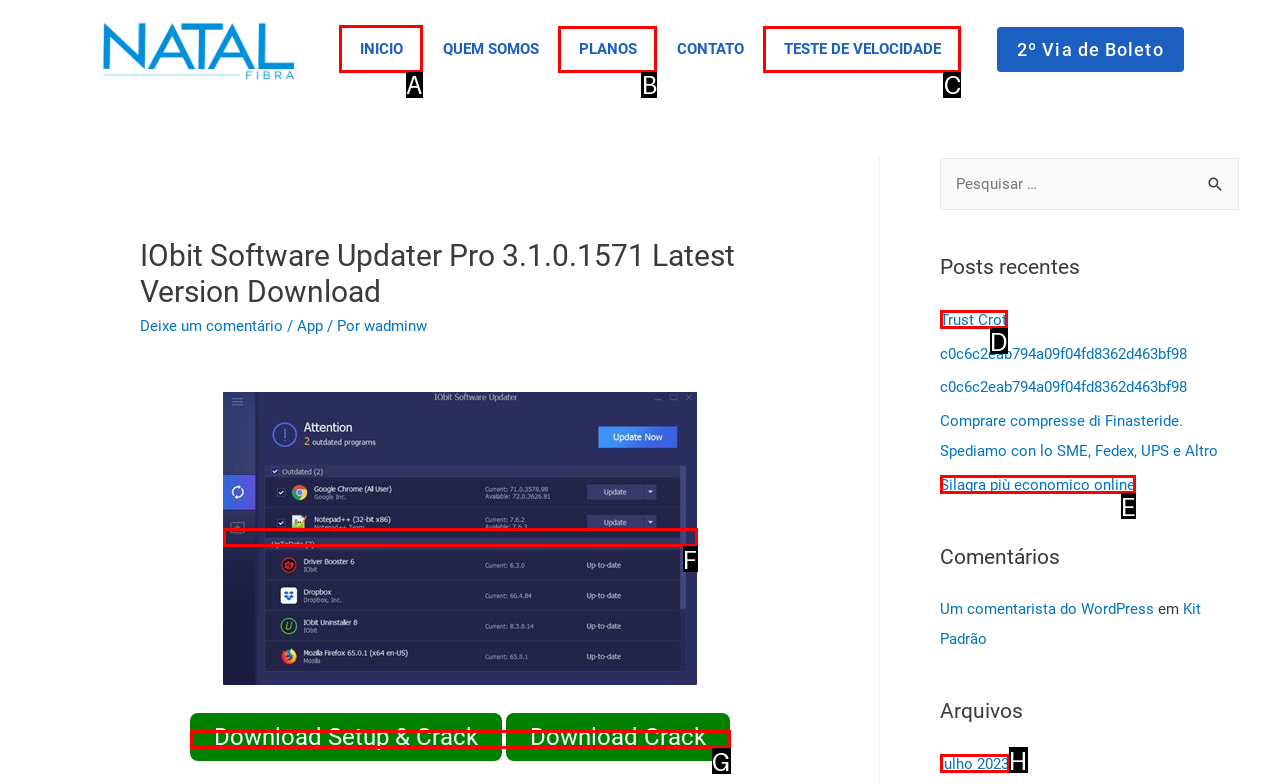Identify the correct UI element to click on to achieve the following task: Click on the 'INICIO' link Respond with the corresponding letter from the given choices.

A